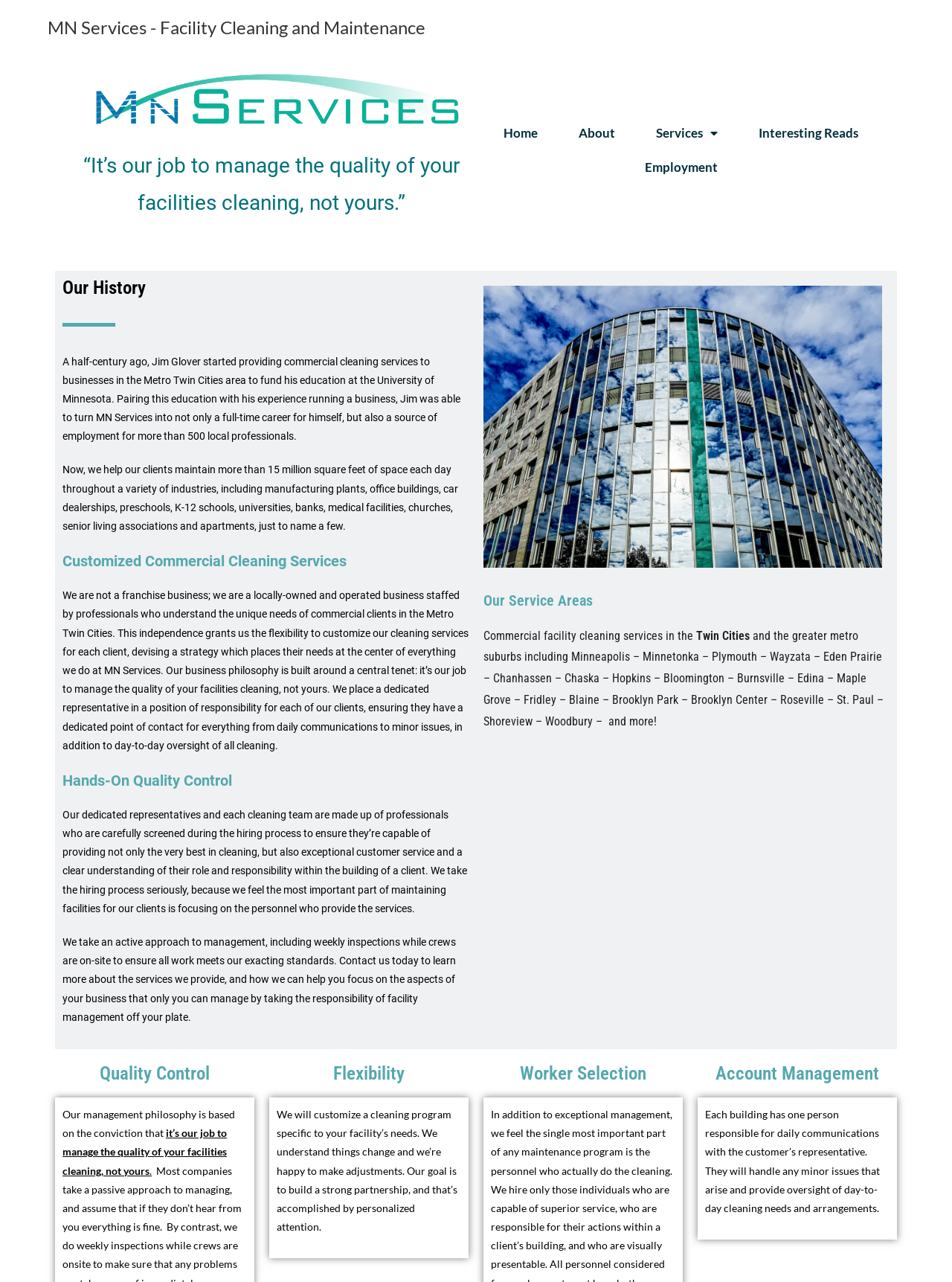Respond with a single word or phrase for the following question: 
What is the frequency of inspections by MN Services?

Weekly